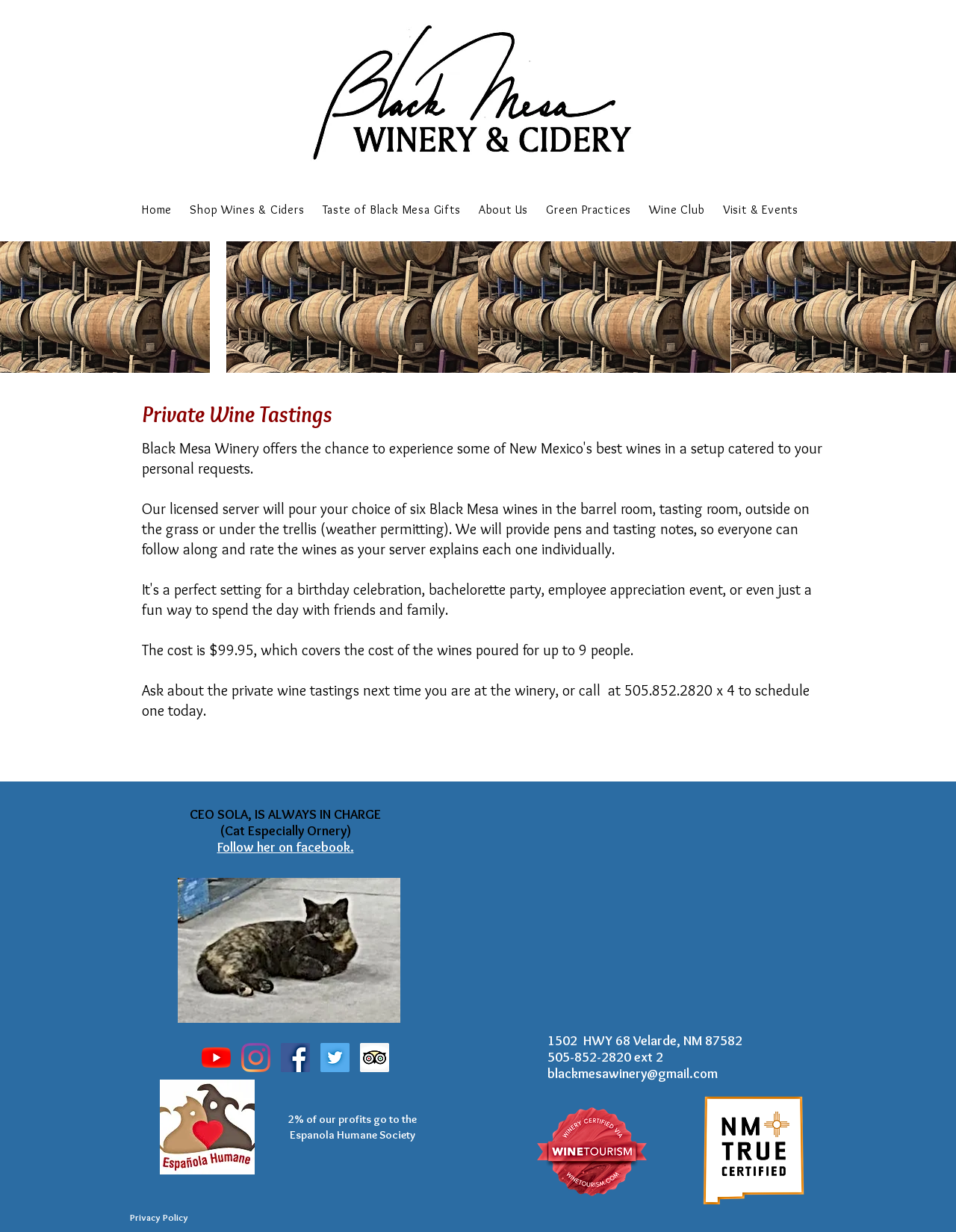Could you specify the bounding box coordinates for the clickable section to complete the following instruction: "View the 'Private Wine Tastings' image"?

[0.237, 0.196, 0.501, 0.303]